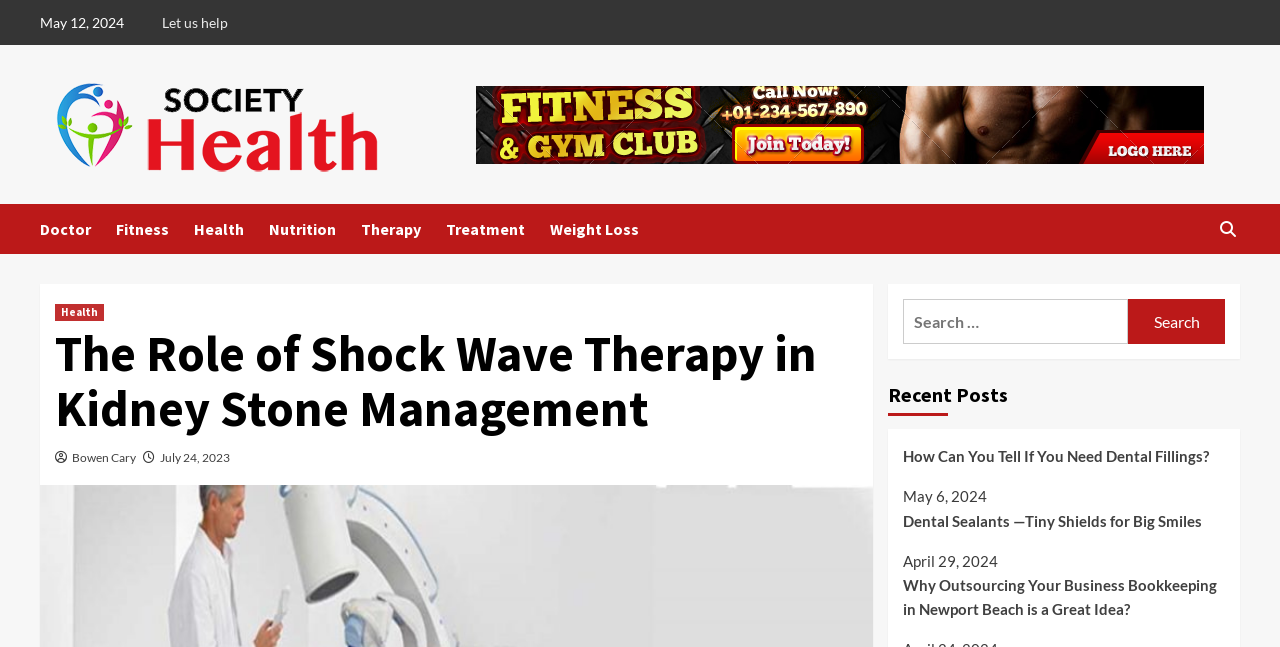Can you extract the headline from the webpage for me?

The Role of Shock Wave Therapy in Kidney Stone Management